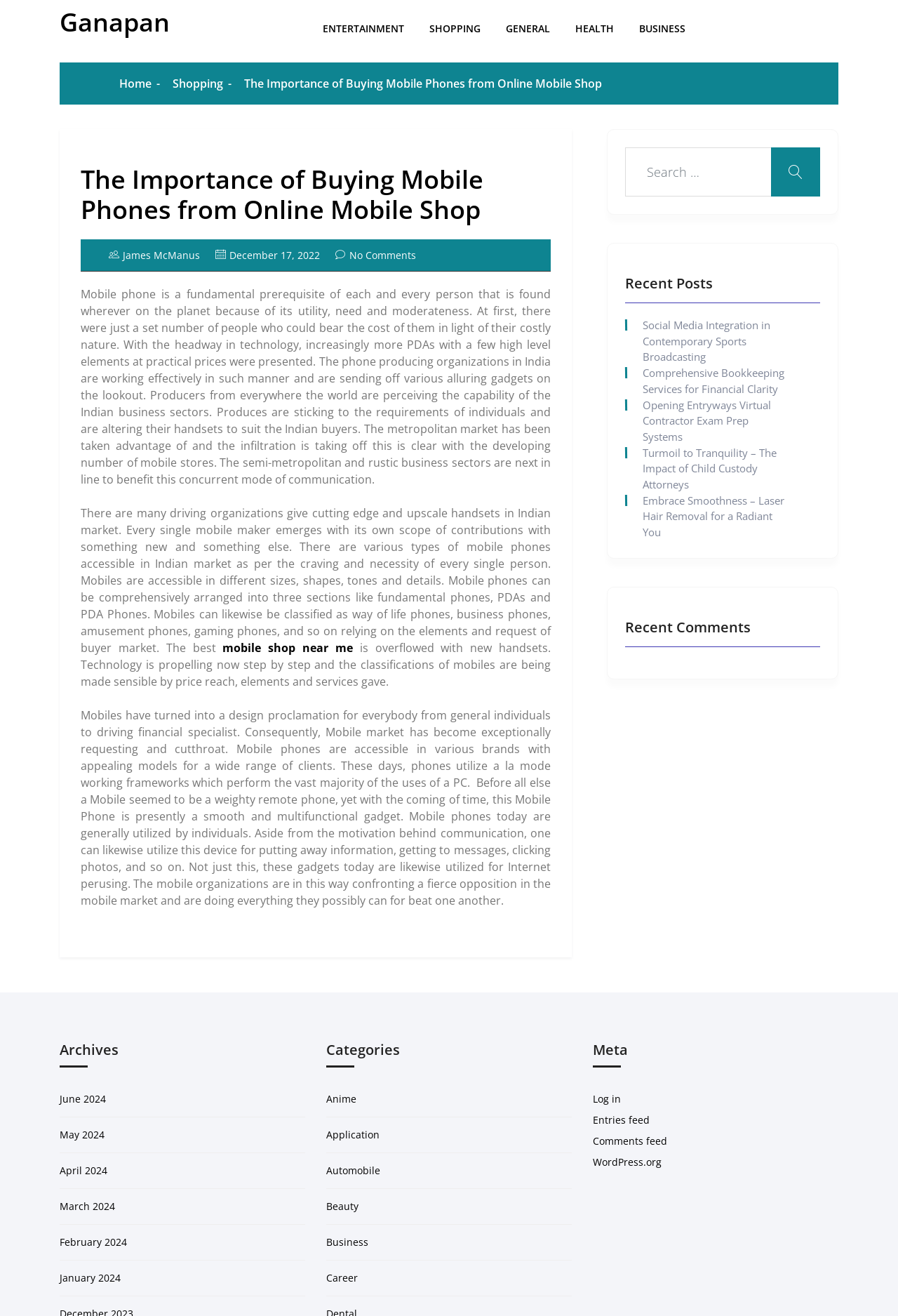Determine the bounding box coordinates of the clickable region to carry out the instruction: "Learn about chemical surface treatment".

None